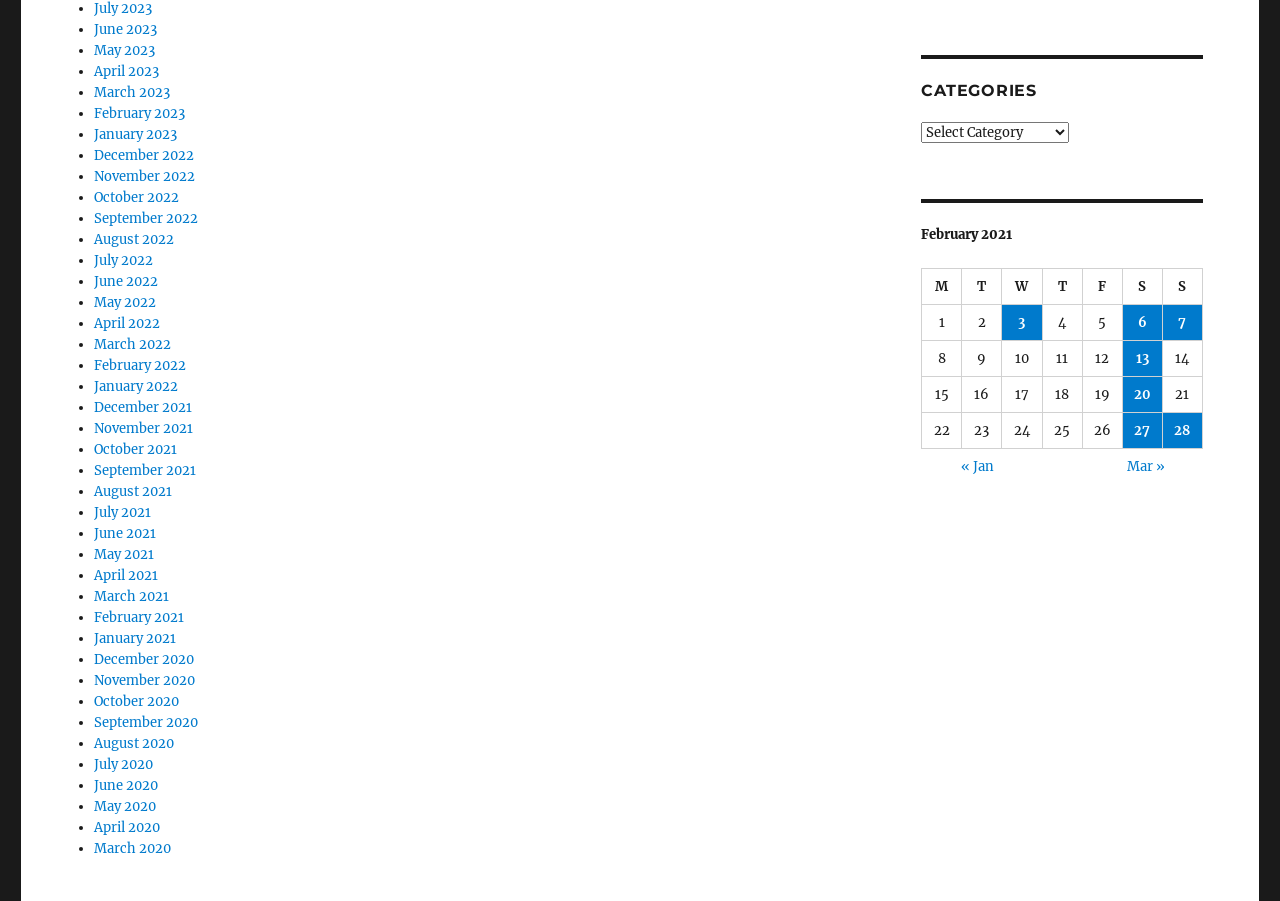Identify the bounding box coordinates of the area you need to click to perform the following instruction: "visit canvasations".

None